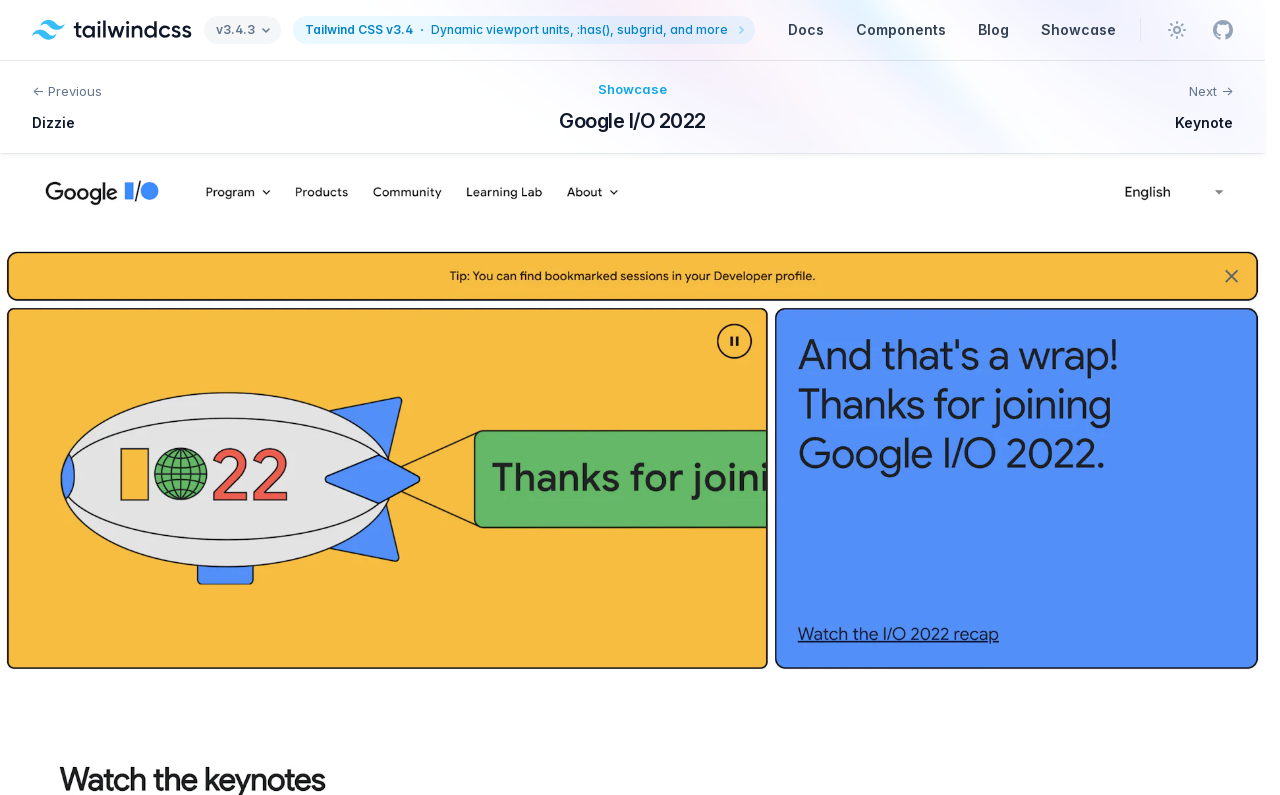Please extract the primary headline from the webpage.

Google I/O 2022